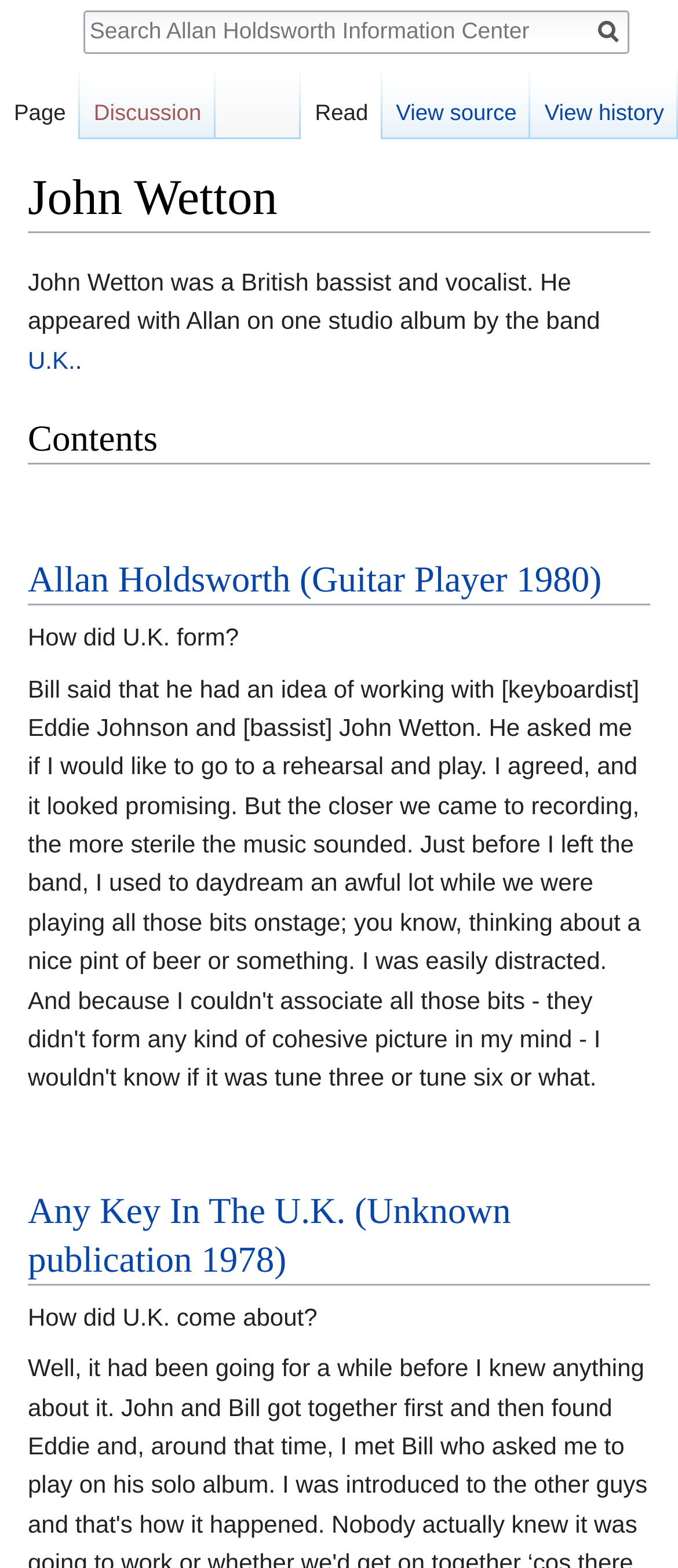What is the name of the band John Wetton appeared with Allan on?
Using the image as a reference, answer the question with a short word or phrase.

U.K.